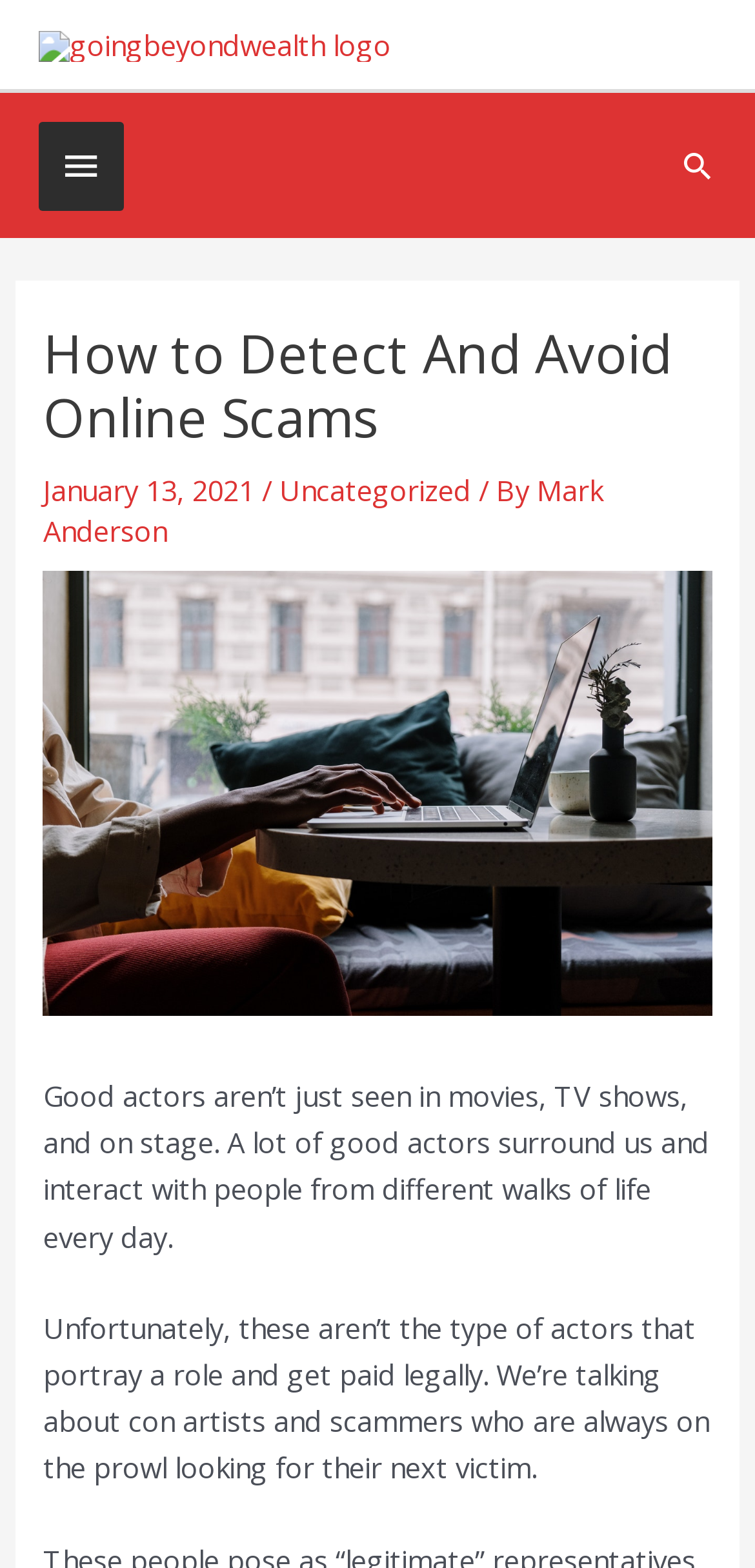Please answer the following question using a single word or phrase: What is the logo of the website?

Going Beyond Wealth logo